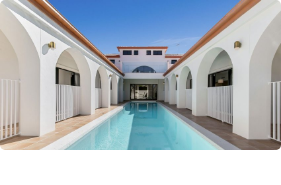Use a single word or phrase to answer the question: What is the name of the featured property?

Coco Privé! Little Cove’s Hidden Gem